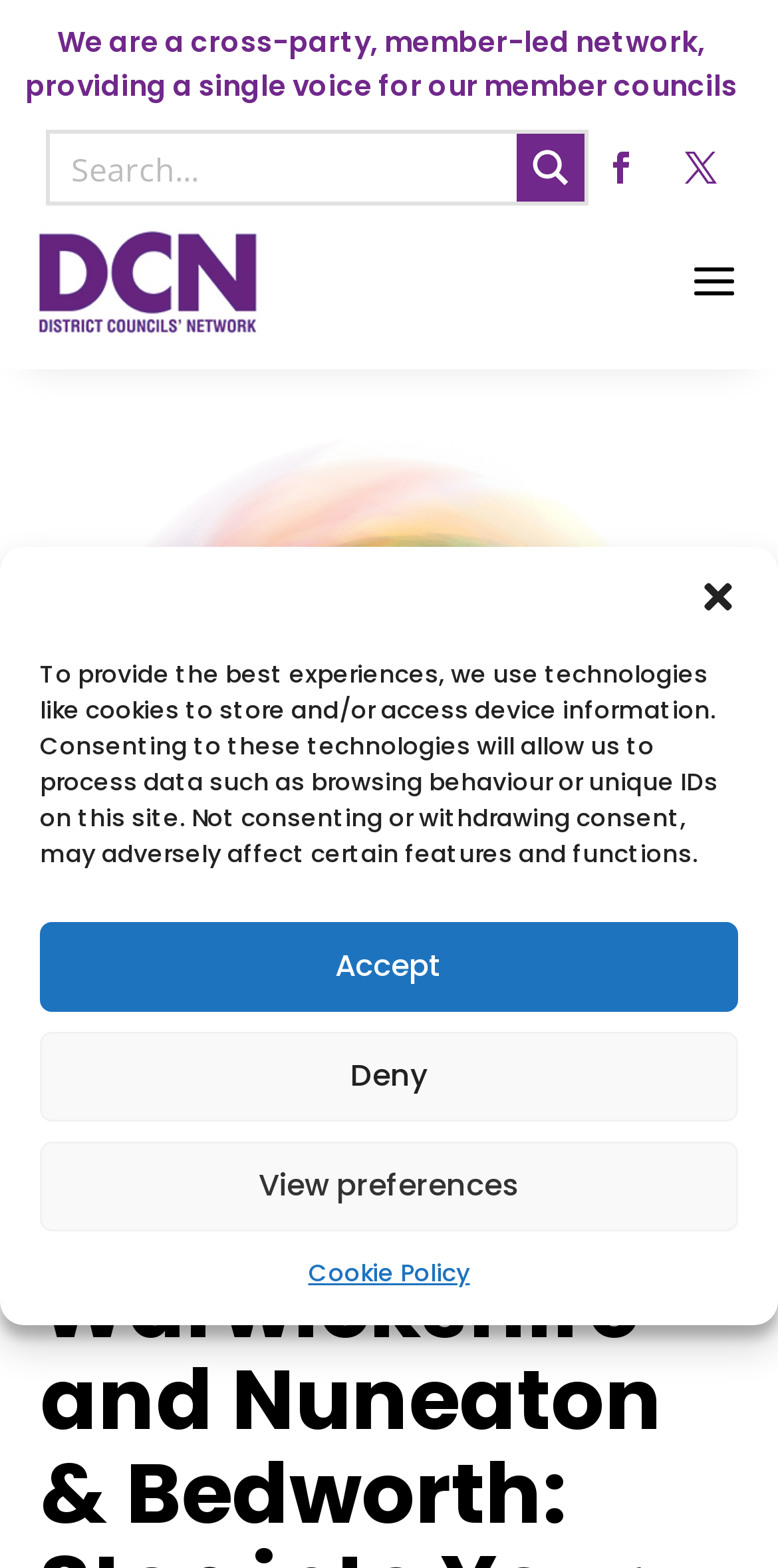Determine the bounding box coordinates for the area you should click to complete the following instruction: "Go to the homepage".

[0.036, 0.144, 0.343, 0.218]